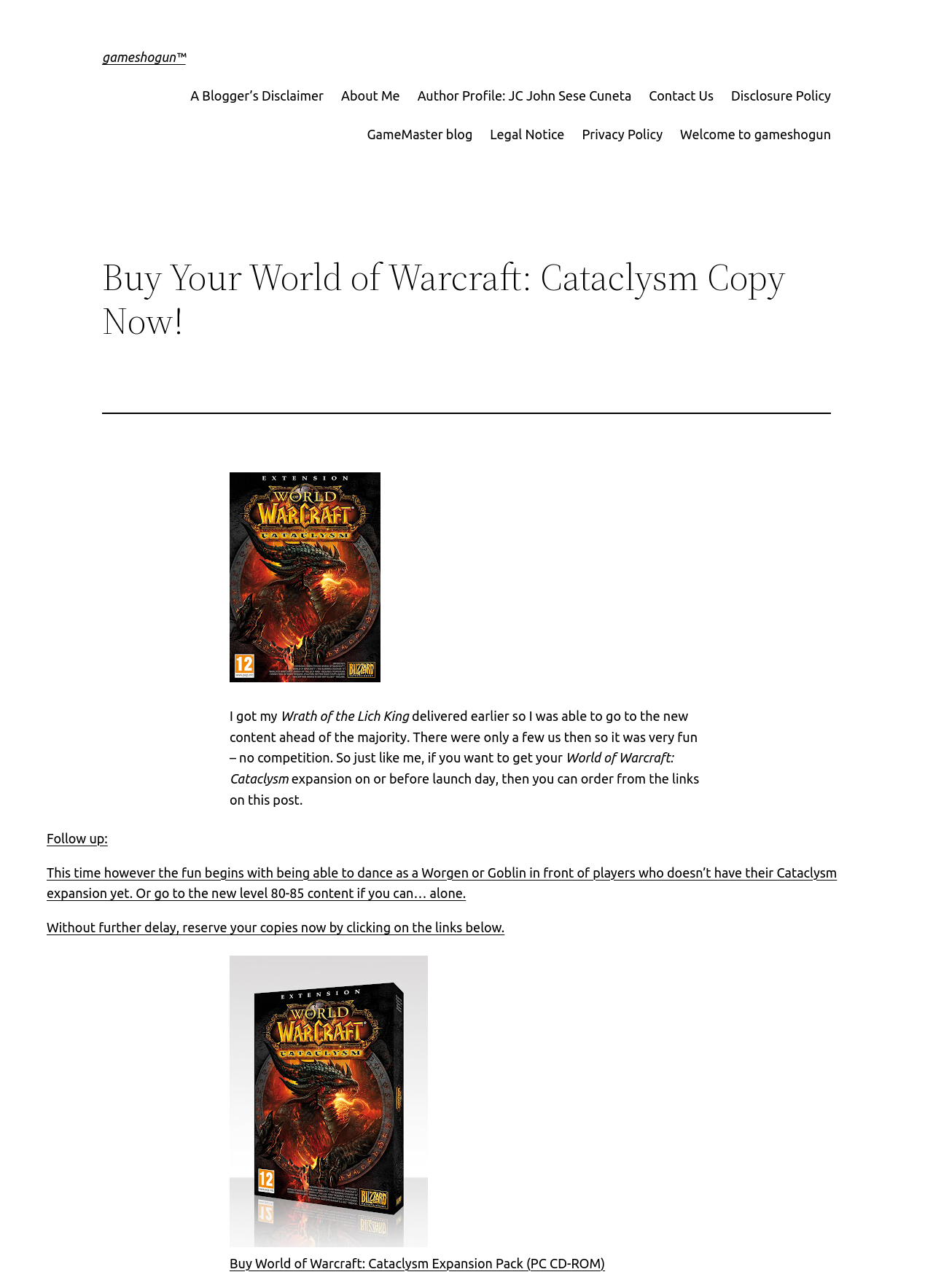Explain the webpage's design and content in an elaborate manner.

The webpage appears to be a blog post about World of Warcraft, specifically discussing the Cataclysm expansion. At the top, there is a heading "gameshogun" followed by a series of links to other pages on the site, including "A Blogger's Disclaimer", "About Me", and "Contact Us". 

Below these links, there is a prominent heading "Buy Your World of Warcraft: Cataclysm Copy Now!" which takes up most of the width of the page. Underneath this heading, there is a horizontal separator line. 

The main content of the page begins with a few lines of text, describing the author's experience with the Wrath of the Lich King expansion and encouraging readers to order their Cataclysm expansion copy ahead of launch day. The text is divided into several paragraphs, with the first paragraph mentioning the author's experience and the second paragraph discussing the benefits of getting the expansion early. 

To the right of the main text, there is a call-to-action link "Buy World of Warcraft: Cataclysm Expansion Pack (PC CD-ROM)" which is positioned near the bottom of the page. 

Throughout the page, there are several other links and text elements, including a "Follow up" section and a final paragraph encouraging readers to reserve their copies of the expansion. Overall, the page appears to be a promotional post encouraging readers to buy the World of Warcraft: Cataclysm expansion.